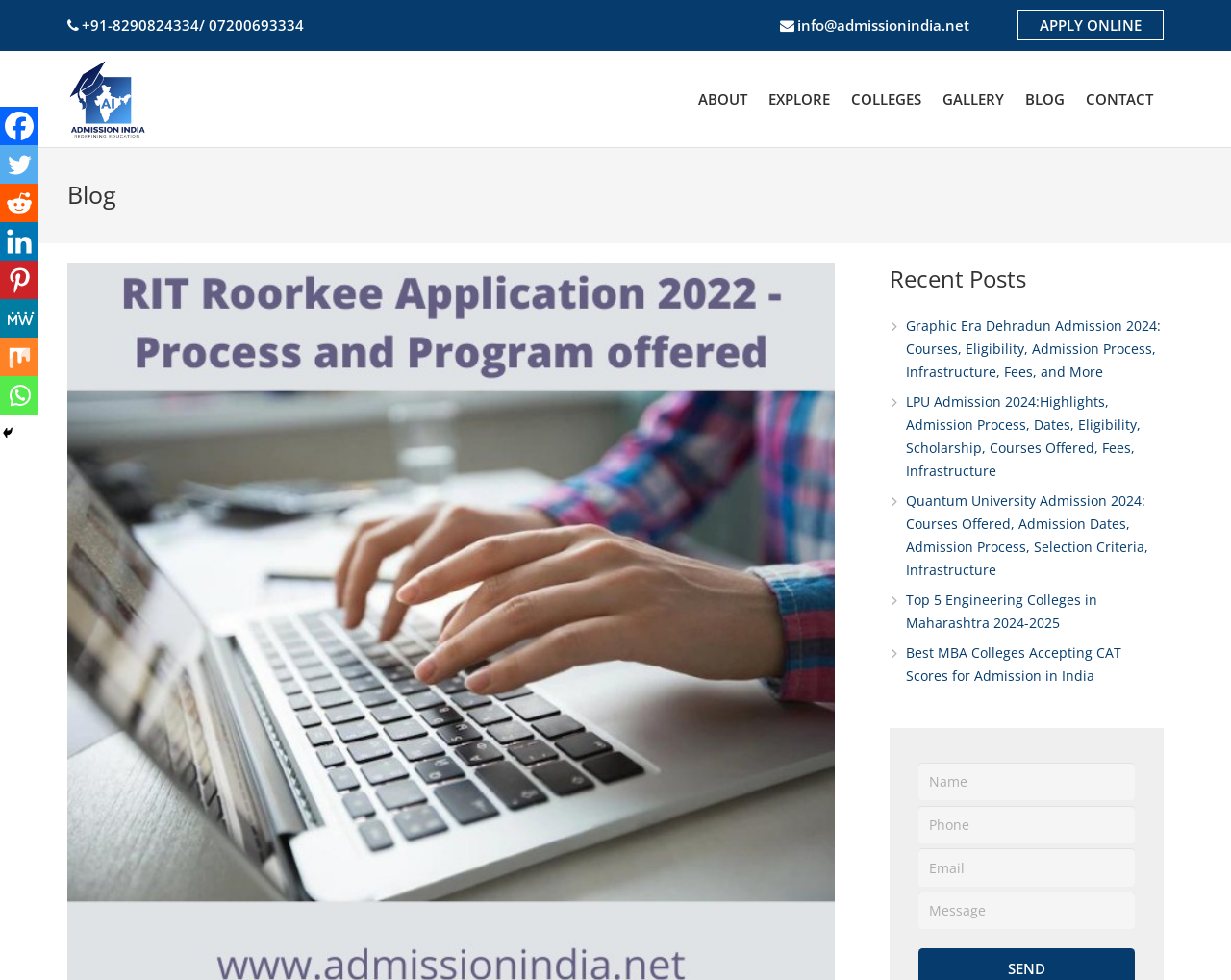Locate the bounding box coordinates of the clickable part needed for the task: "Enter your name".

[0.746, 0.778, 0.922, 0.817]